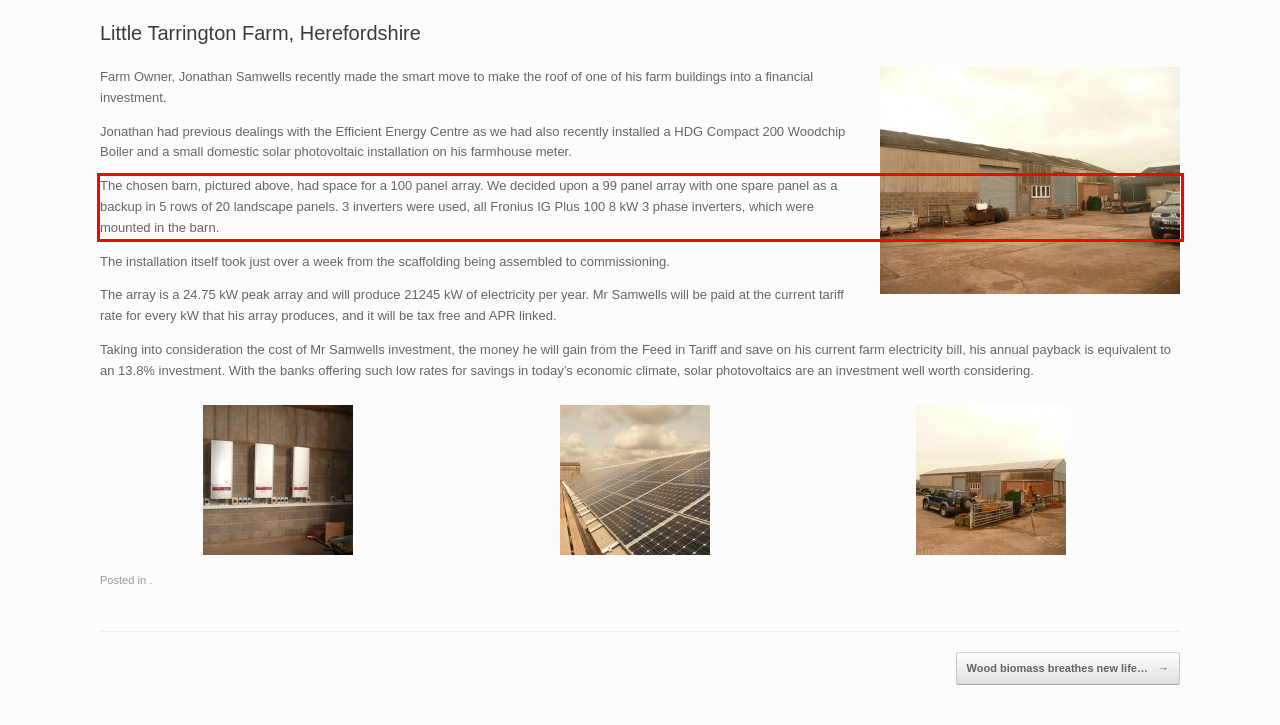With the given screenshot of a webpage, locate the red rectangle bounding box and extract the text content using OCR.

The chosen barn, pictured above, had space for a 100 panel array. We decided upon a 99 panel array with one spare panel as a backup in 5 rows of 20 landscape panels. 3 inverters were used, all Fronius IG Plus 100 8 kW 3 phase inverters, which were mounted in the barn.